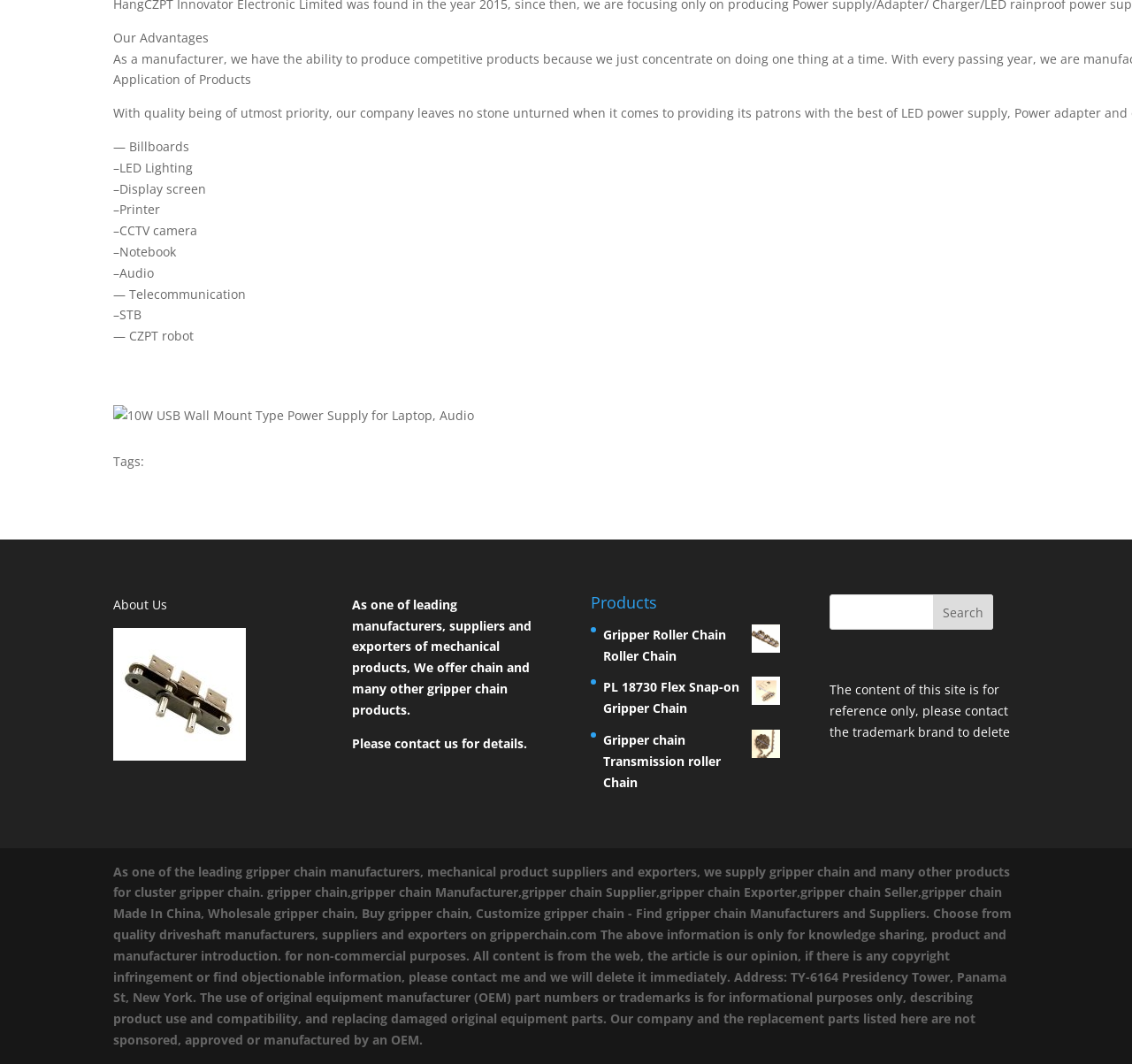Give a concise answer using only one word or phrase for this question:
How can users search for products?

Using the search bar